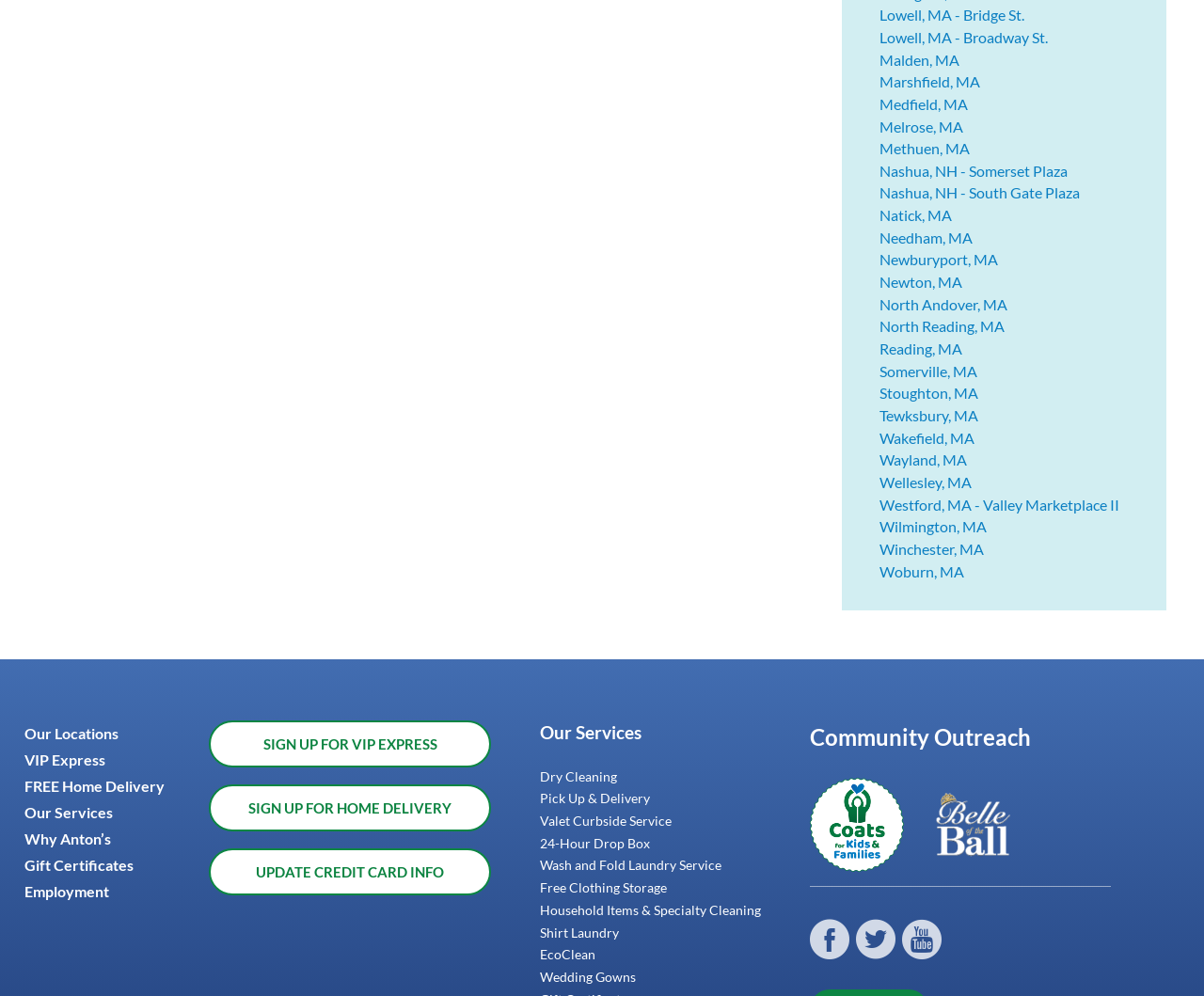Determine the bounding box coordinates for the area that should be clicked to carry out the following instruction: "View Our Locations".

[0.02, 0.727, 0.098, 0.745]